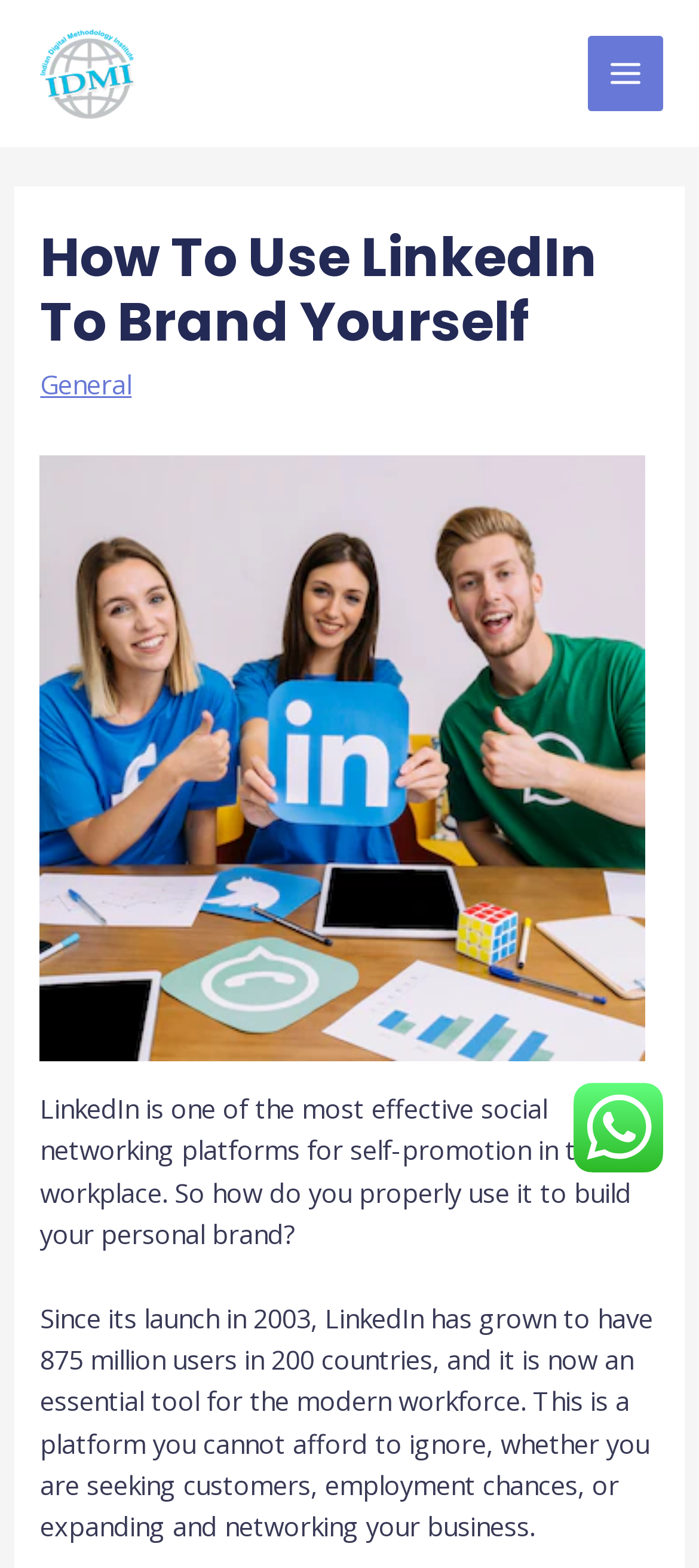Respond to the question with just a single word or phrase: 
What is the image on the webpage?

A woman